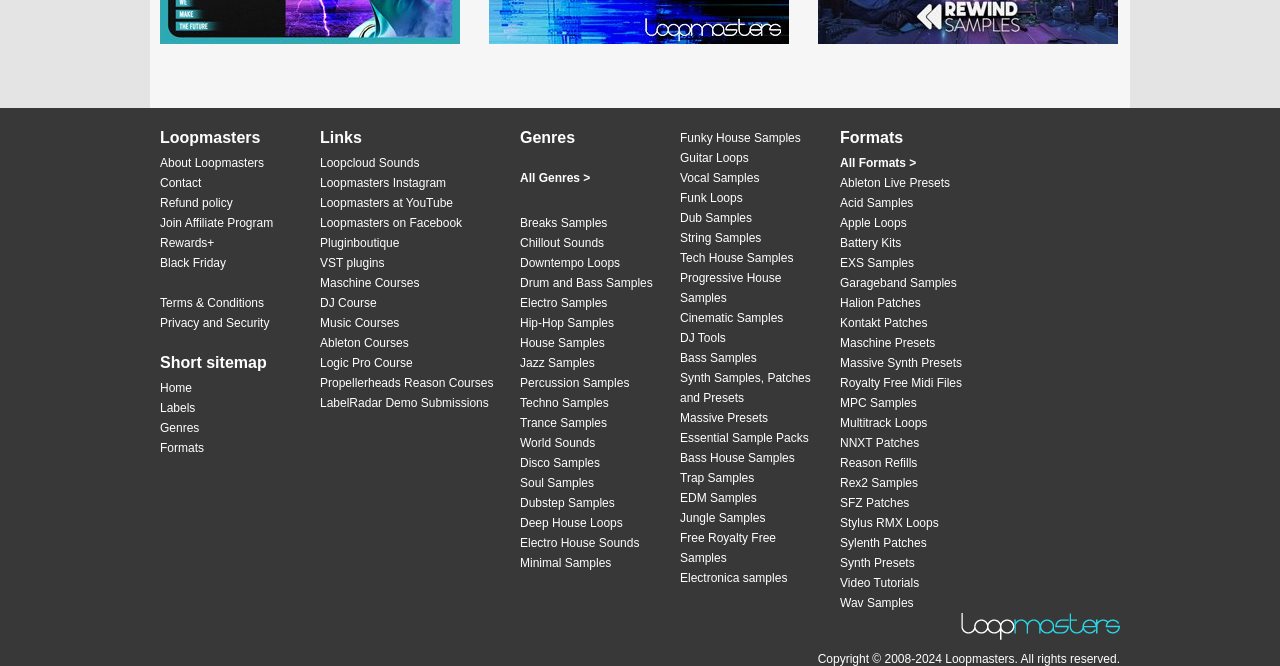Please determine the bounding box coordinates of the element's region to click for the following instruction: "View Breaks Samples".

[0.406, 0.32, 0.516, 0.35]